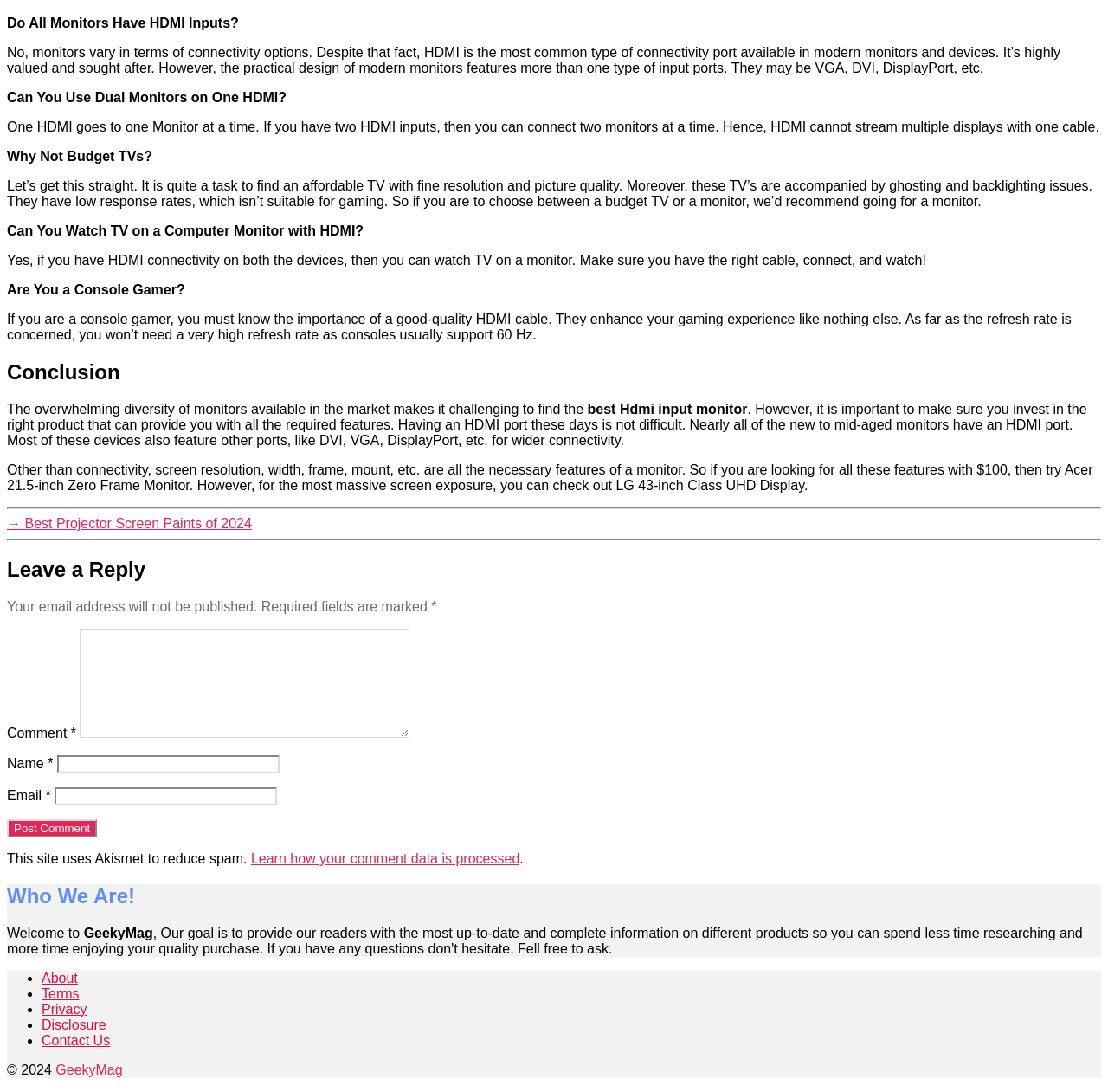Determine the bounding box coordinates for the UI element with the following description: "name="submit" value="Post Comment"". The coordinates should be four float numbers between 0 and 1, represented as [left, top, right, bottom].

[0.006, 0.75, 0.088, 0.767]